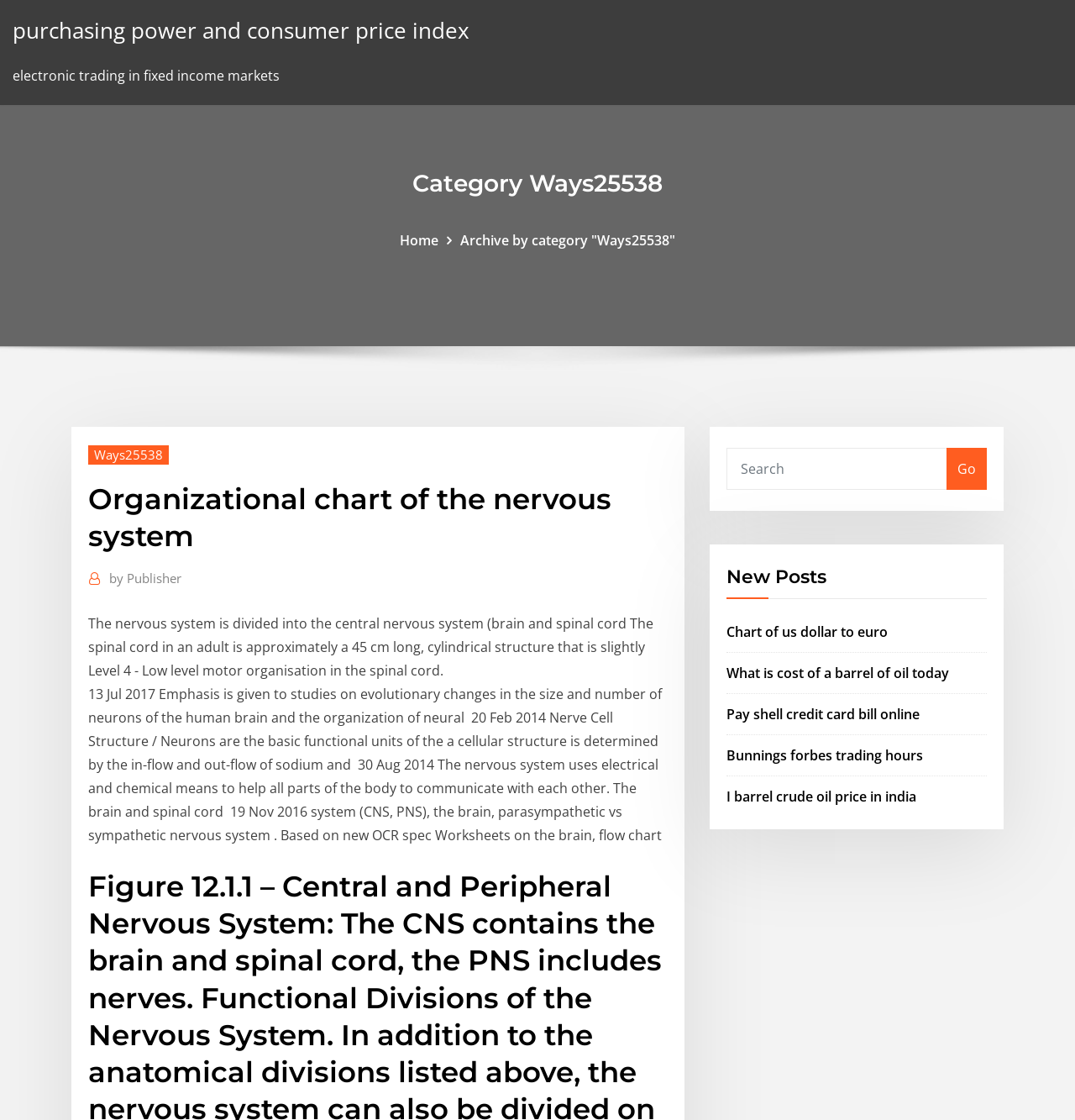Please identify the bounding box coordinates for the region that you need to click to follow this instruction: "View the 'Organizational chart of the nervous system'".

[0.082, 0.429, 0.621, 0.495]